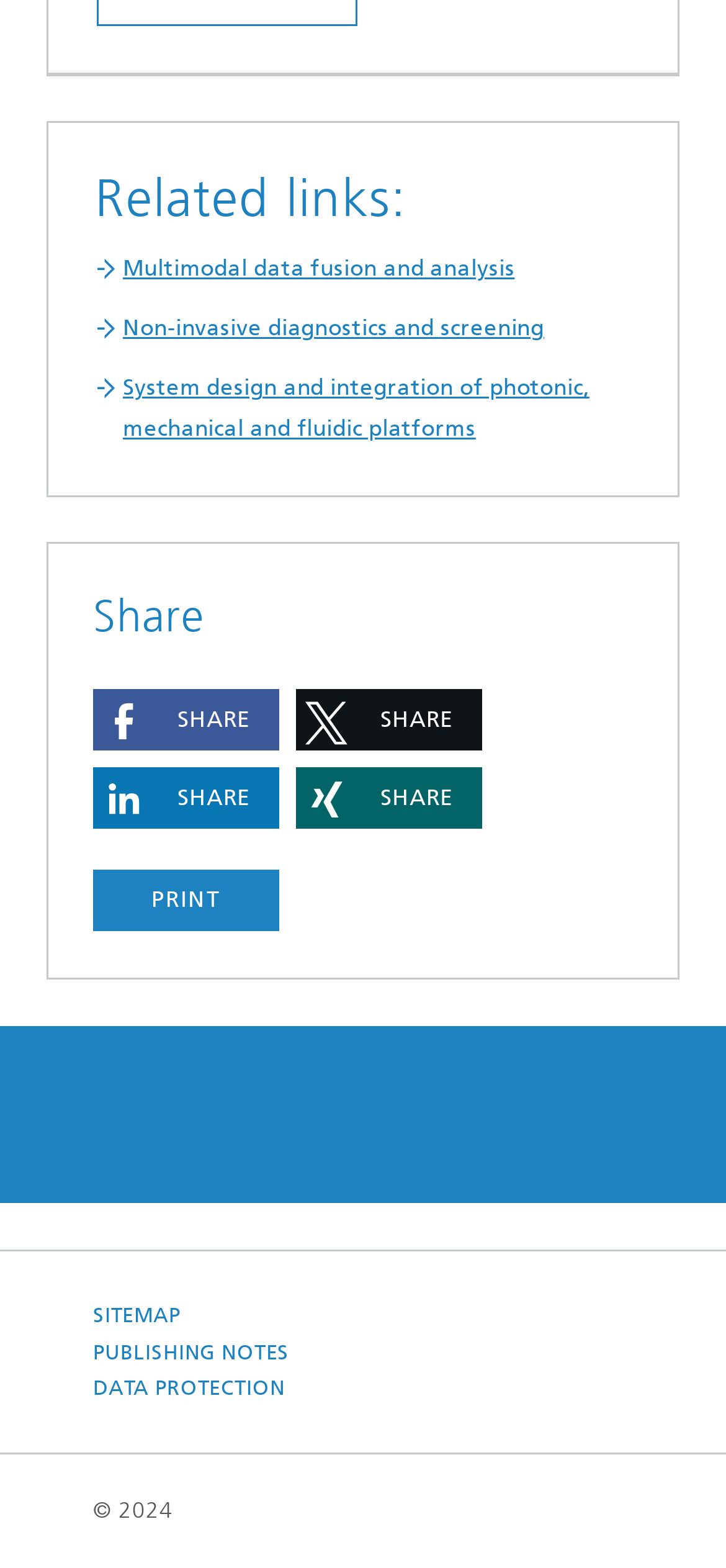Identify the bounding box coordinates of the part that should be clicked to carry out this instruction: "View PUBLISHING NOTES".

[0.128, 0.851, 0.398, 0.874]